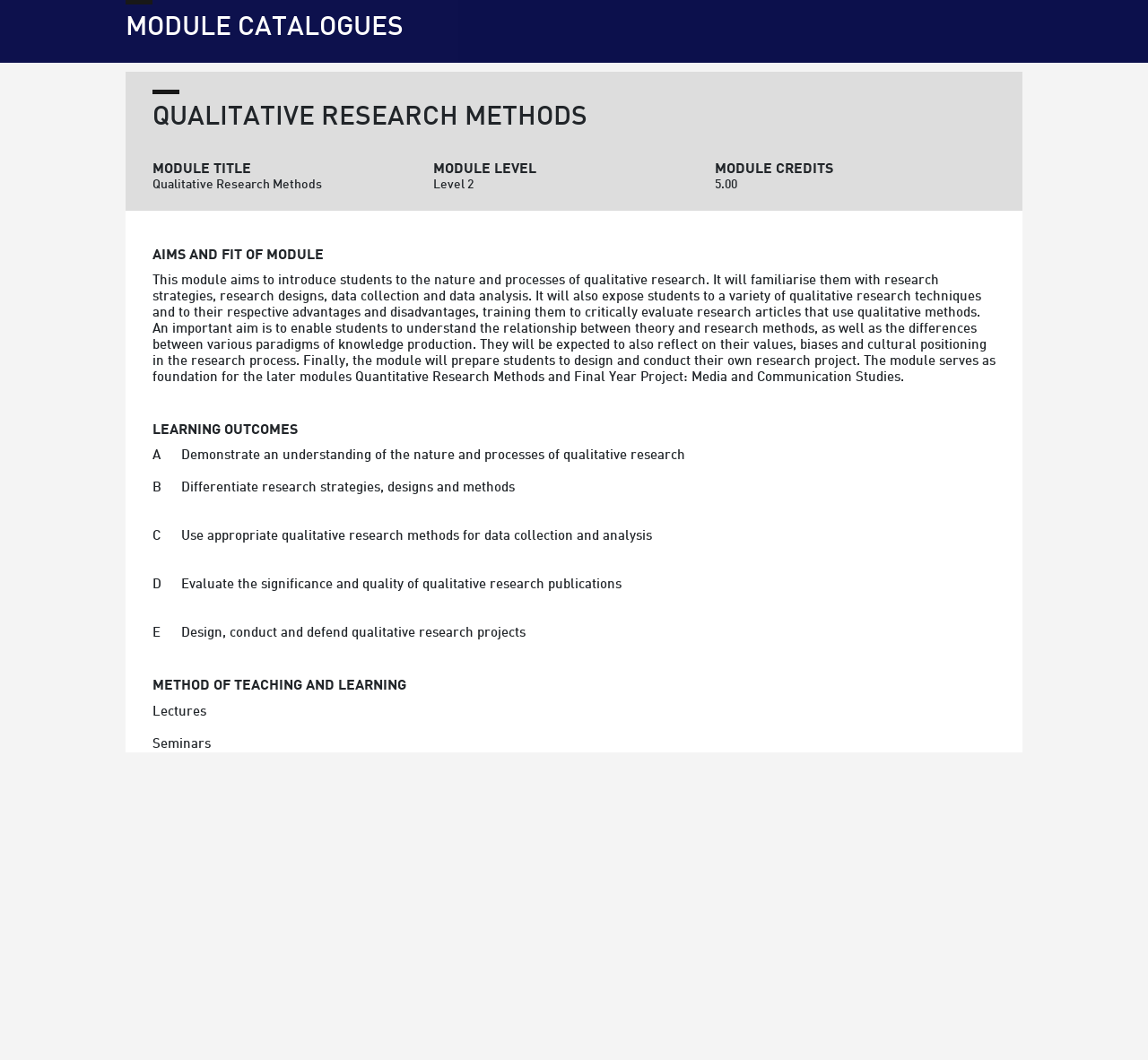Give an in-depth explanation of the webpage layout and content.

The webpage is a module catalogue page, specifically for the "Qualitative Research Methods" module. At the top, there is a large heading "MODULE CATALOGUES" followed by a smaller heading "QUALITATIVE RESEARCH METHODS". Below these headings, there are three columns of information, each with a heading: "MODULE TITLE", "MODULE LEVEL", and "MODULE CREDITS". The corresponding values for each column are "Qualitative Research Methods", "Level 2", and "5.00" respectively.

Further down the page, there is a section titled "AIMS AND FIT OF MODULE", which contains a lengthy paragraph describing the module's objectives, including introducing students to qualitative research, familiarizing them with research strategies, and enabling them to critically evaluate research articles.

Below this section, there are three more sections: "LEARNING OUTCOMES", "METHOD OF TEACHING AND LEARNING", and an unnamed section. The "LEARNING OUTCOMES" section lists five specific outcomes, each starting with a letter (A to E), describing what students are expected to achieve upon completing the module. The "METHOD OF TEACHING AND LEARNING" section lists two methods: lectures and seminars.